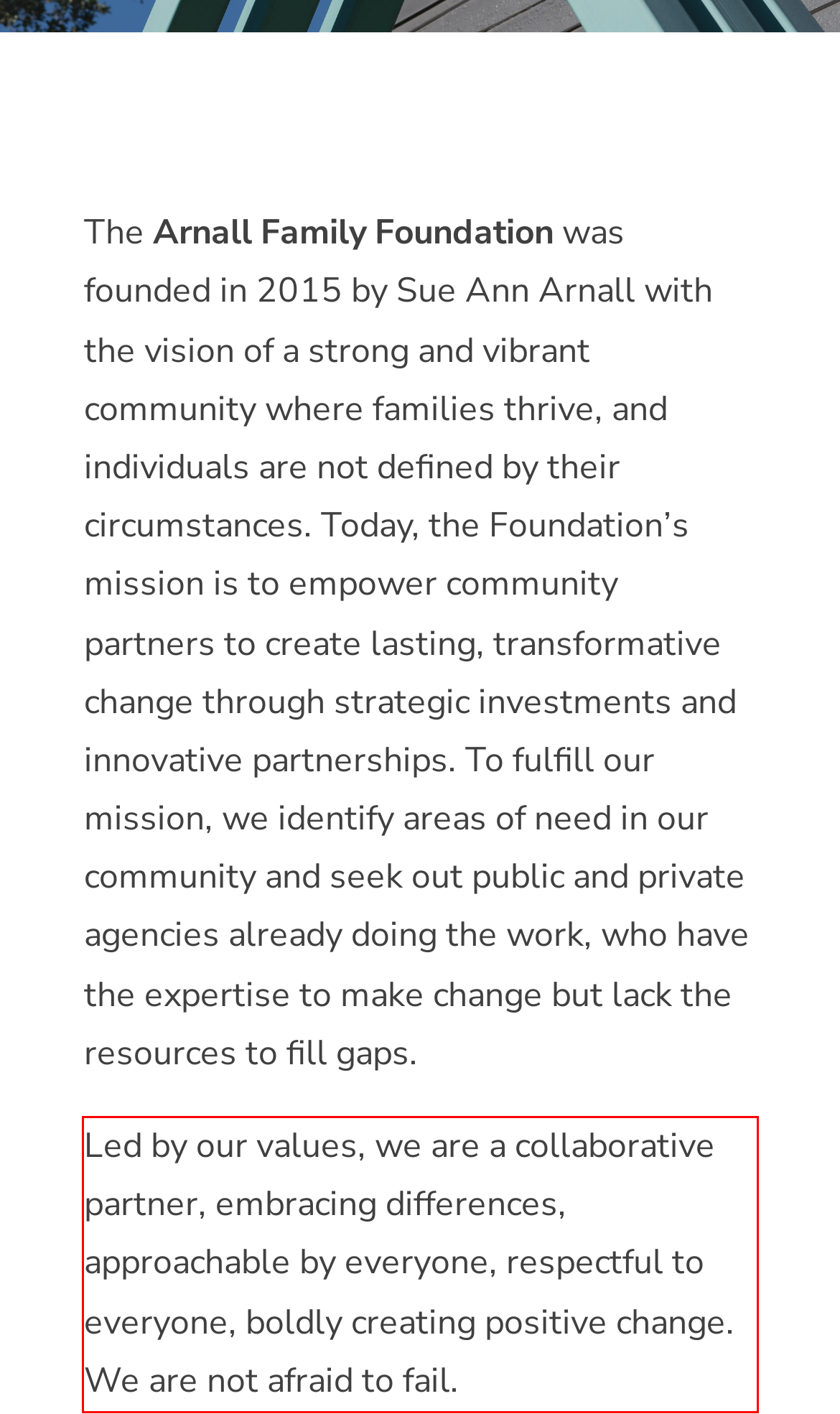Using the webpage screenshot, recognize and capture the text within the red bounding box.

Led by our values, we are a collaborative partner, embracing differences, approachable by everyone, respectful to everyone, boldly creating positive change. We are not afraid to fail.